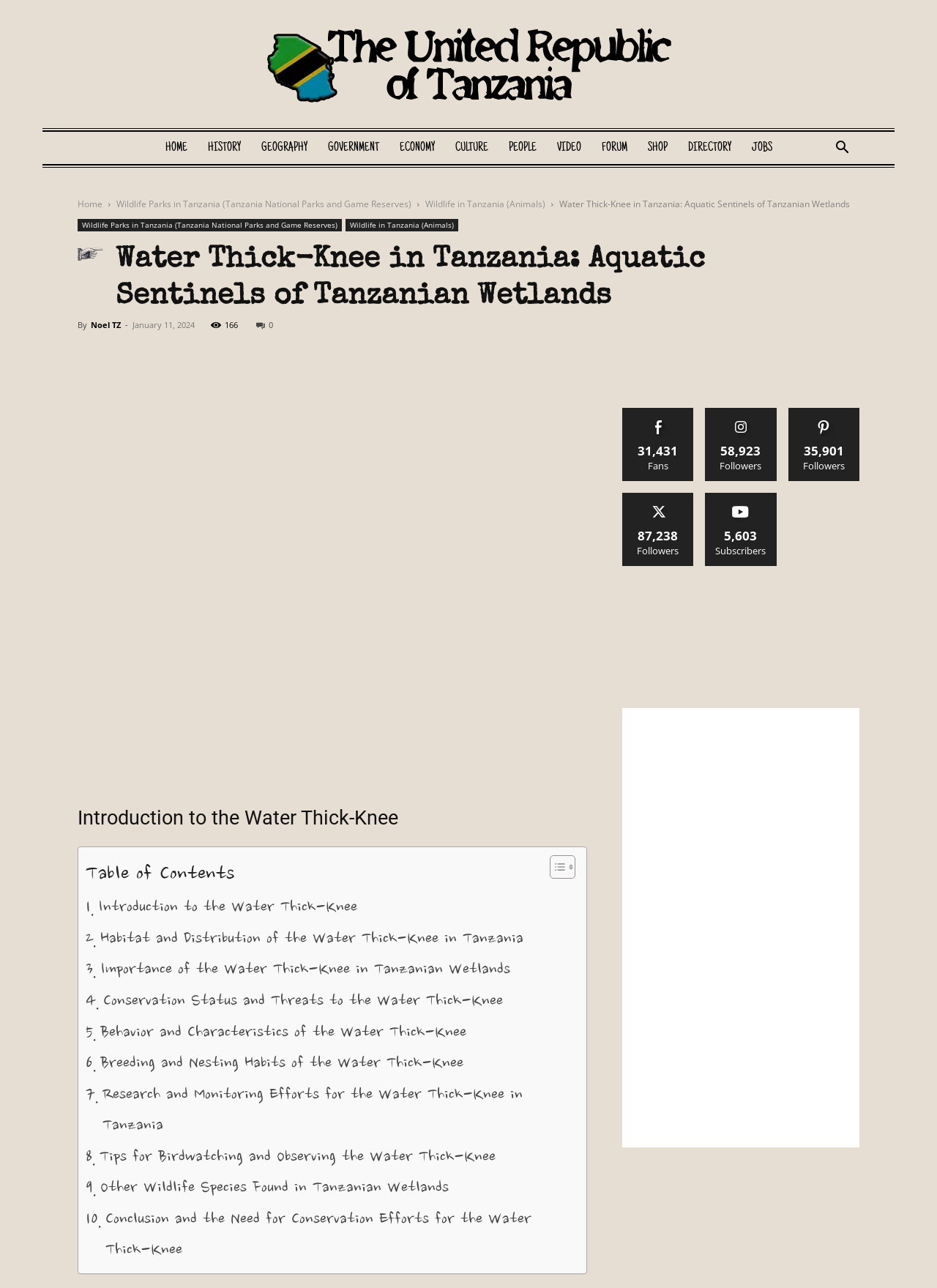Please determine the primary heading and provide its text.

Water Thick-Knee in Tanzania: Aquatic Sentinels of Tanzanian Wetlands